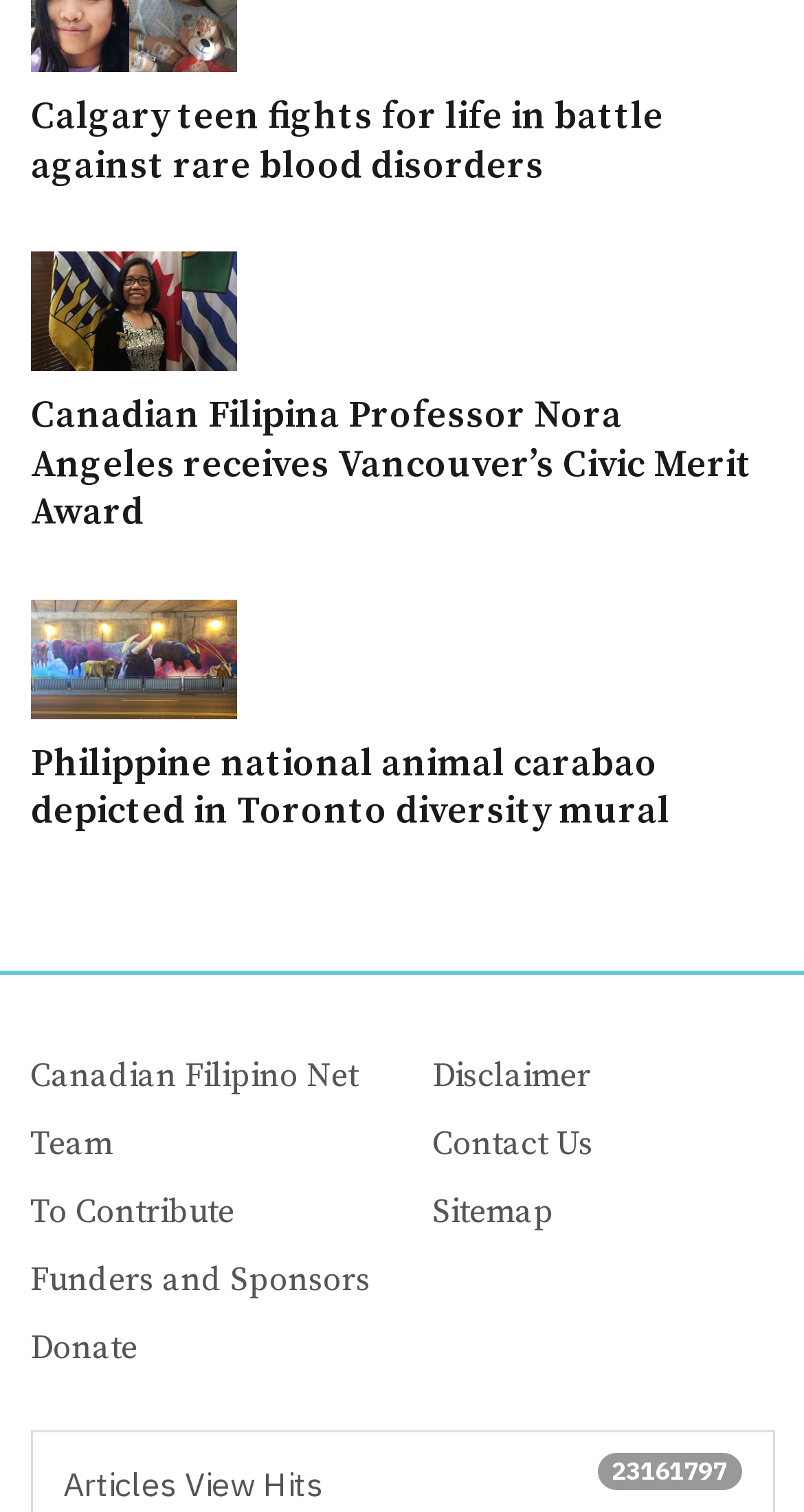Identify the bounding box for the UI element described as: "Disclaimer". The coordinates should be four float numbers between 0 and 1, i.e., [left, top, right, bottom].

[0.537, 0.691, 0.735, 0.732]